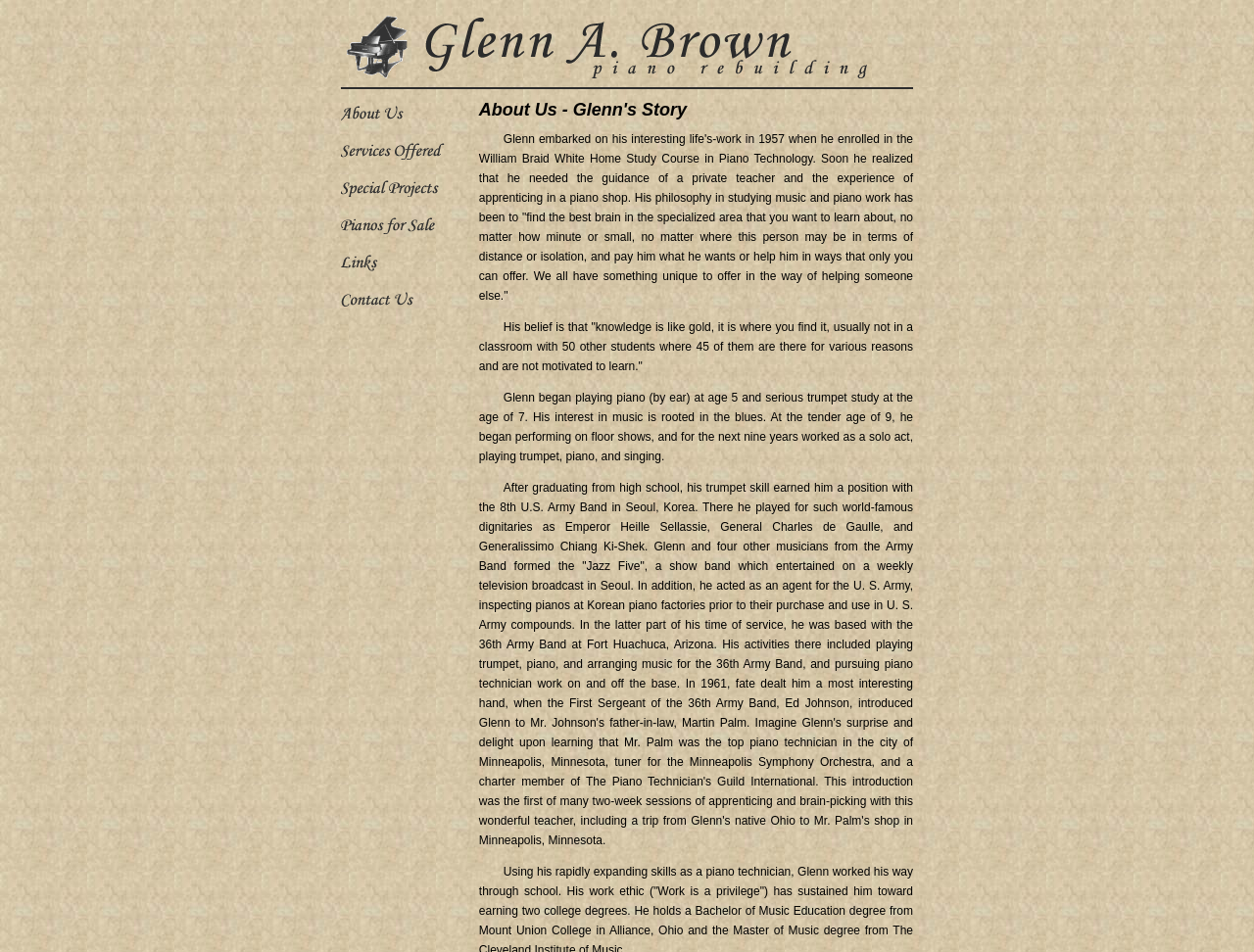What is the purpose of the links on the top section?
Please use the visual content to give a single word or phrase answer.

To navigate to related pages